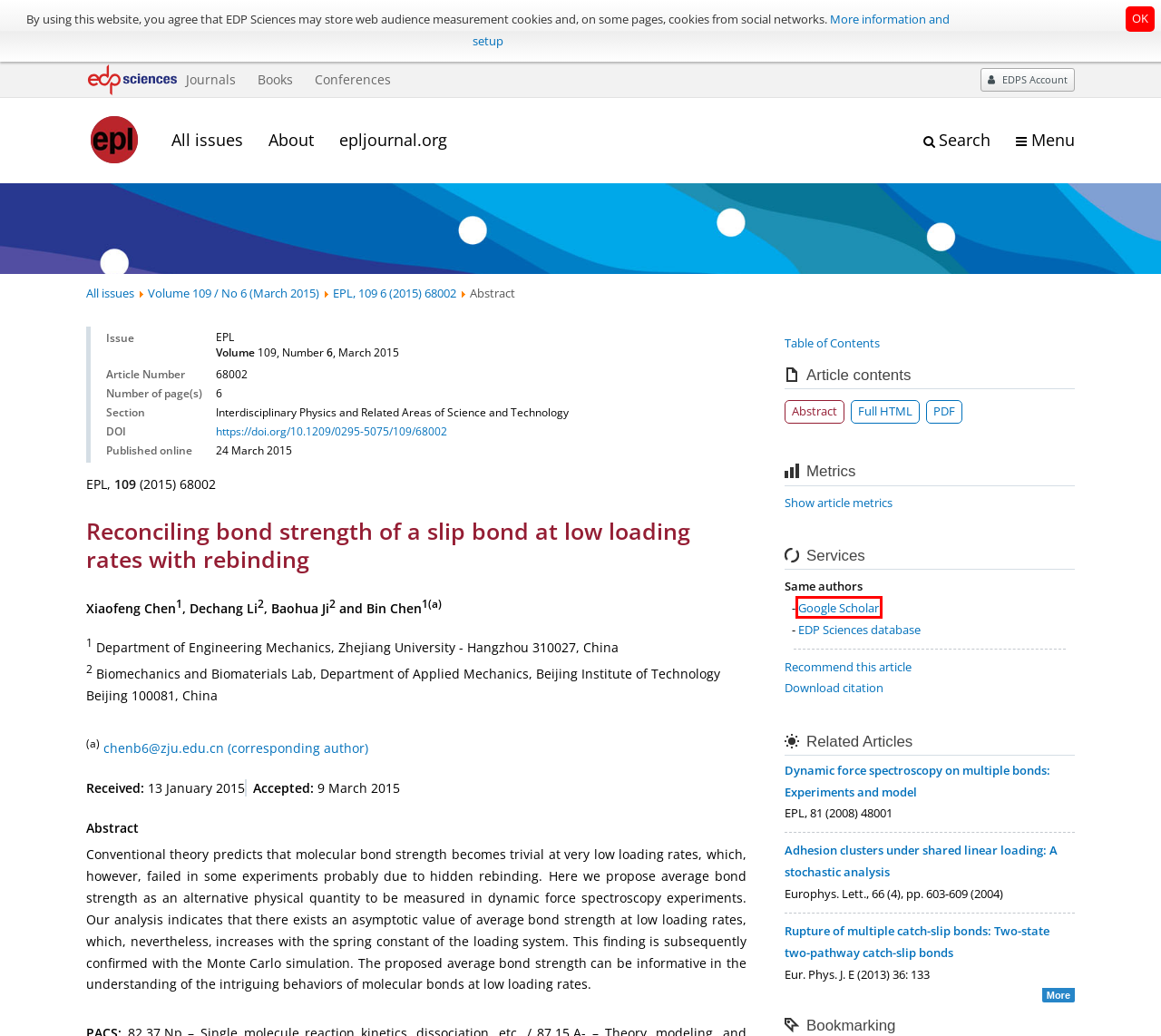Examine the screenshot of a webpage with a red bounding box around a UI element. Select the most accurate webpage description that corresponds to the new page after clicking the highlighted element. Here are the choices:
A. EDP Sciences - Accueil
B. Welcome
C. Adhesion clusters under shared linear loading: A stochastic analysis | EPL
D. Web of Conferences - open access publishing of conference proceedings
E. EPL
F. Editorial Board - EPL
G. EDP Sciences Journals
H. Dynamic force spectroscopy on multiple bonds: Experiments and model | EPL

E